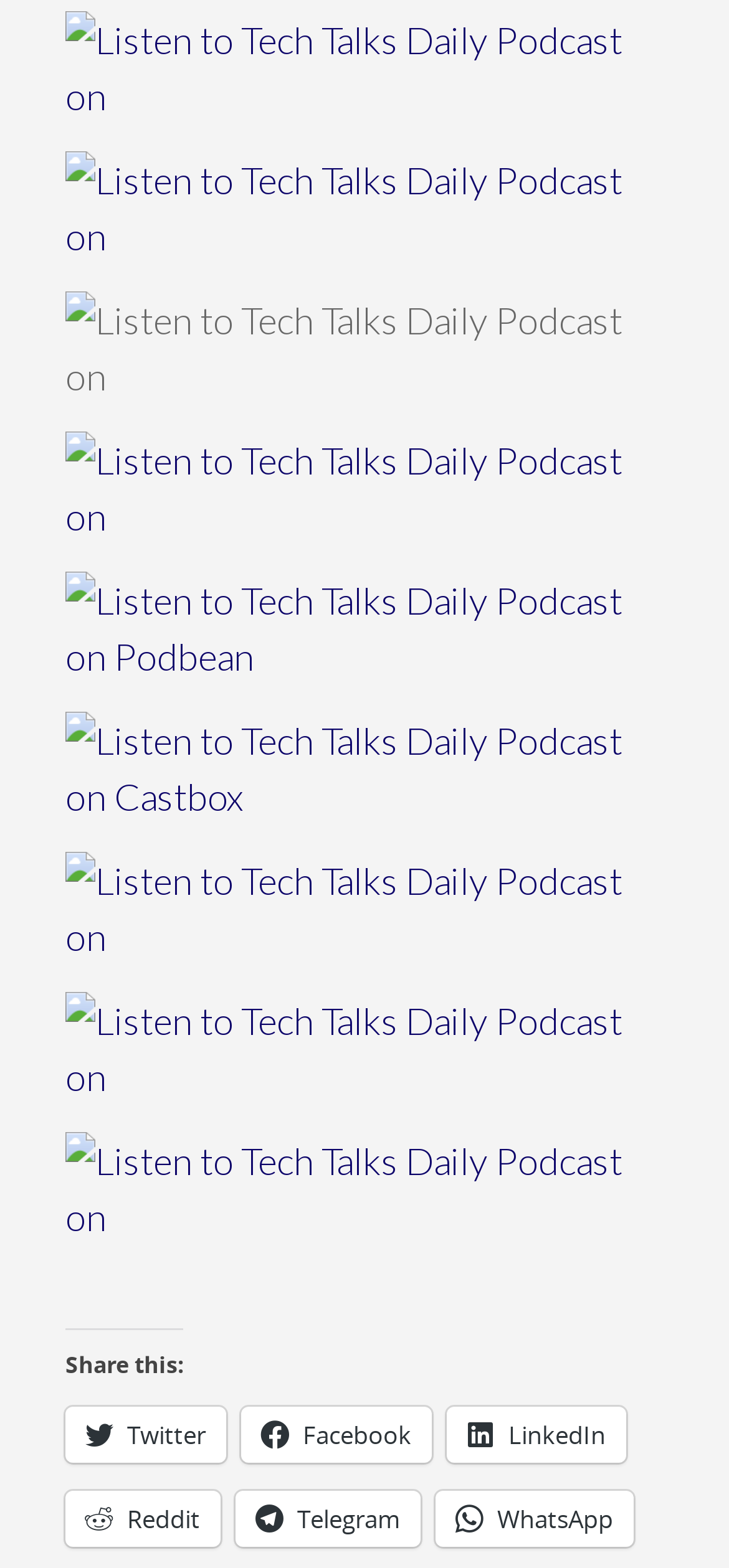Provide a brief response to the question using a single word or phrase: 
What is the last social media platform listed?

WhatsApp